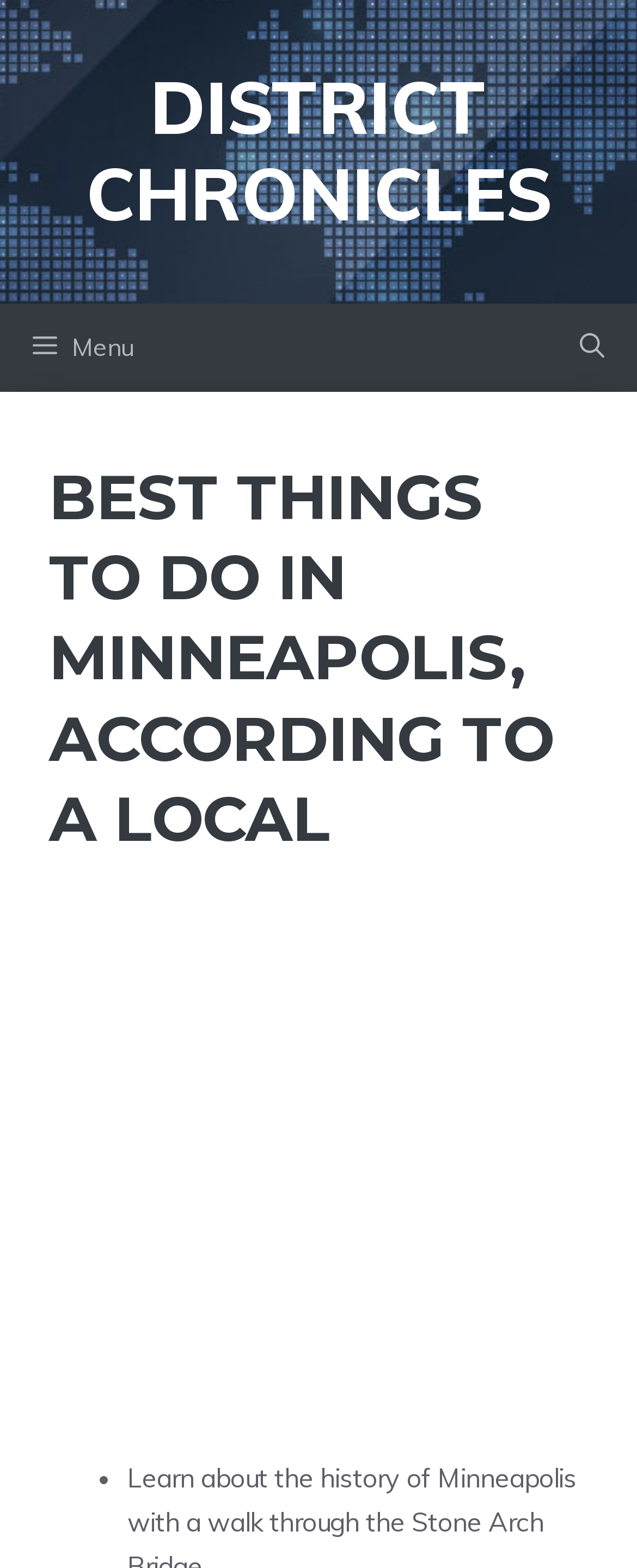What is the purpose of this webpage?
Look at the image and answer with only one word or phrase.

To provide an itinerary for Minneapolis